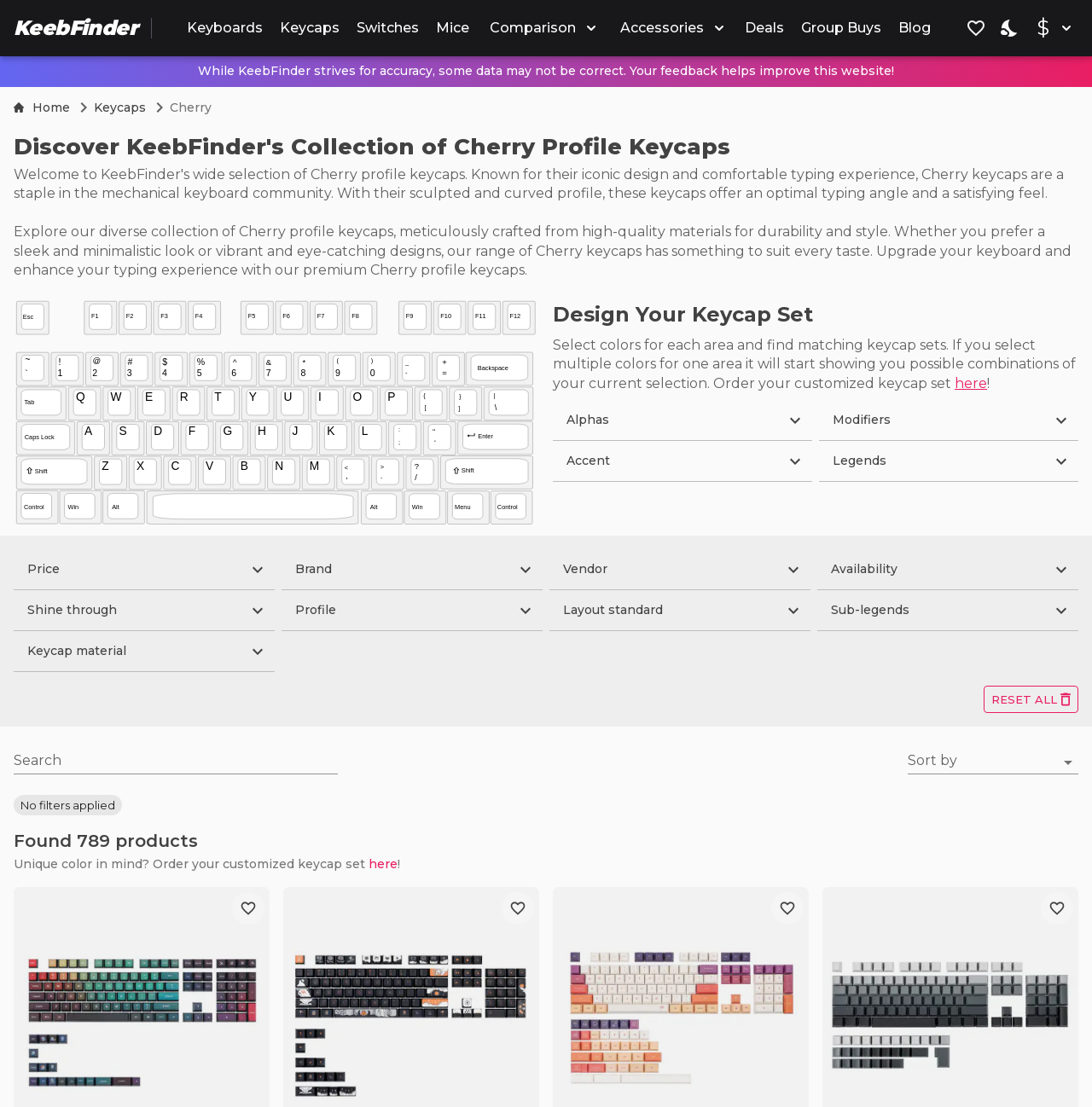Determine the bounding box coordinates for the area that should be clicked to carry out the following instruction: "Check the NEWS section".

None